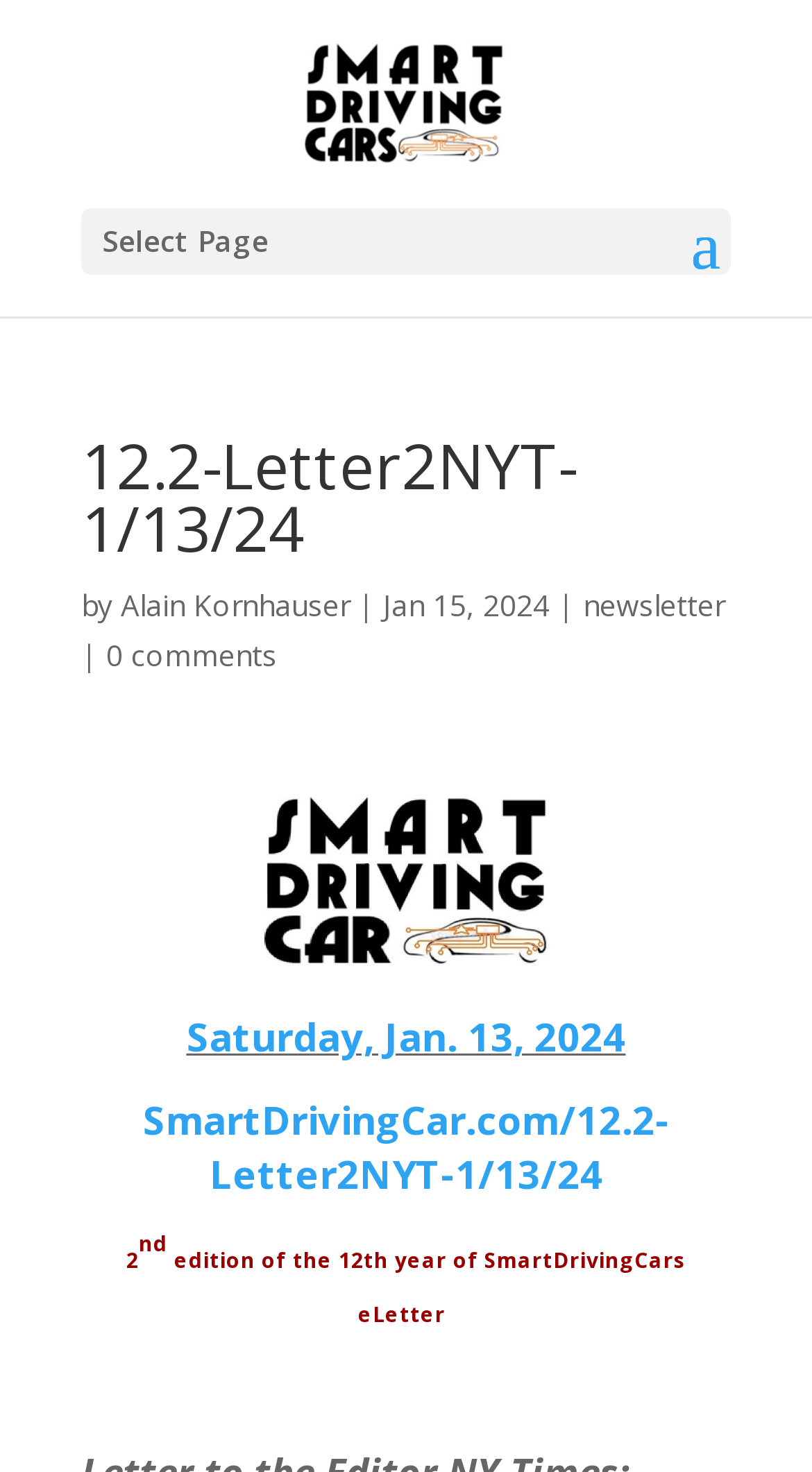What is the title of the article?
Look at the image and provide a short answer using one word or a phrase.

12.2-Letter2NYT-1/13/24